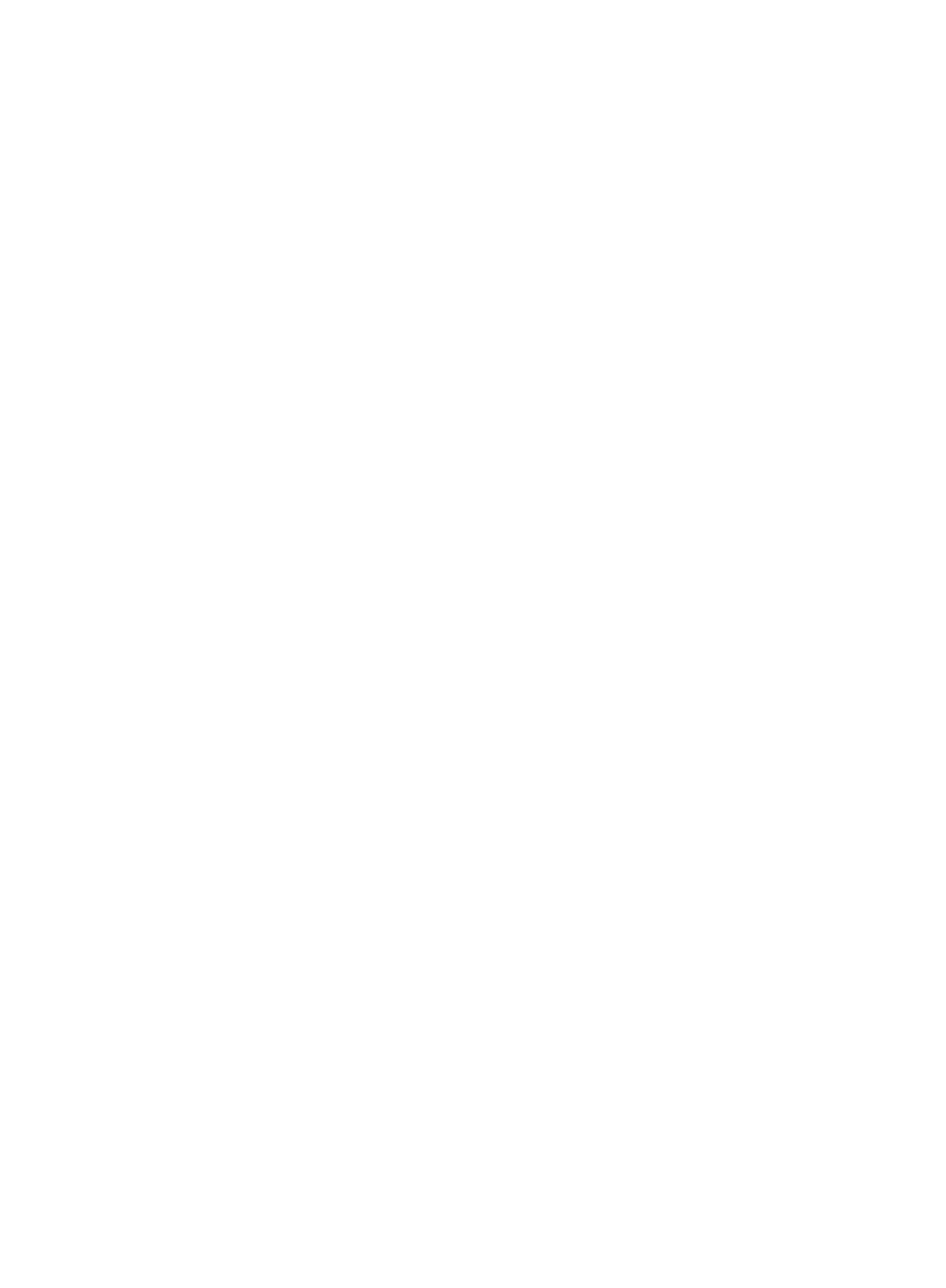Determine the bounding box coordinates for the clickable element required to fulfill the instruction: "Click on 'Add to basket: “Sator Gran Maestro DOC”'". Provide the coordinates as four float numbers between 0 and 1, i.e., [left, top, right, bottom].

[0.762, 0.19, 0.859, 0.211]